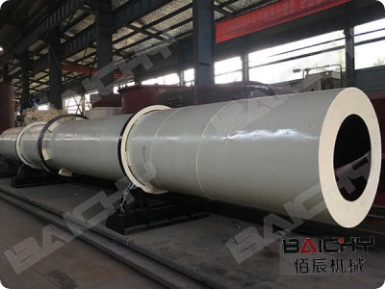What is the color of the machine's surface?
Provide a fully detailed and comprehensive answer to the question.

The caption describes the machine's surface as 'smooth' and 'finished in a light gray color', indicating its color.